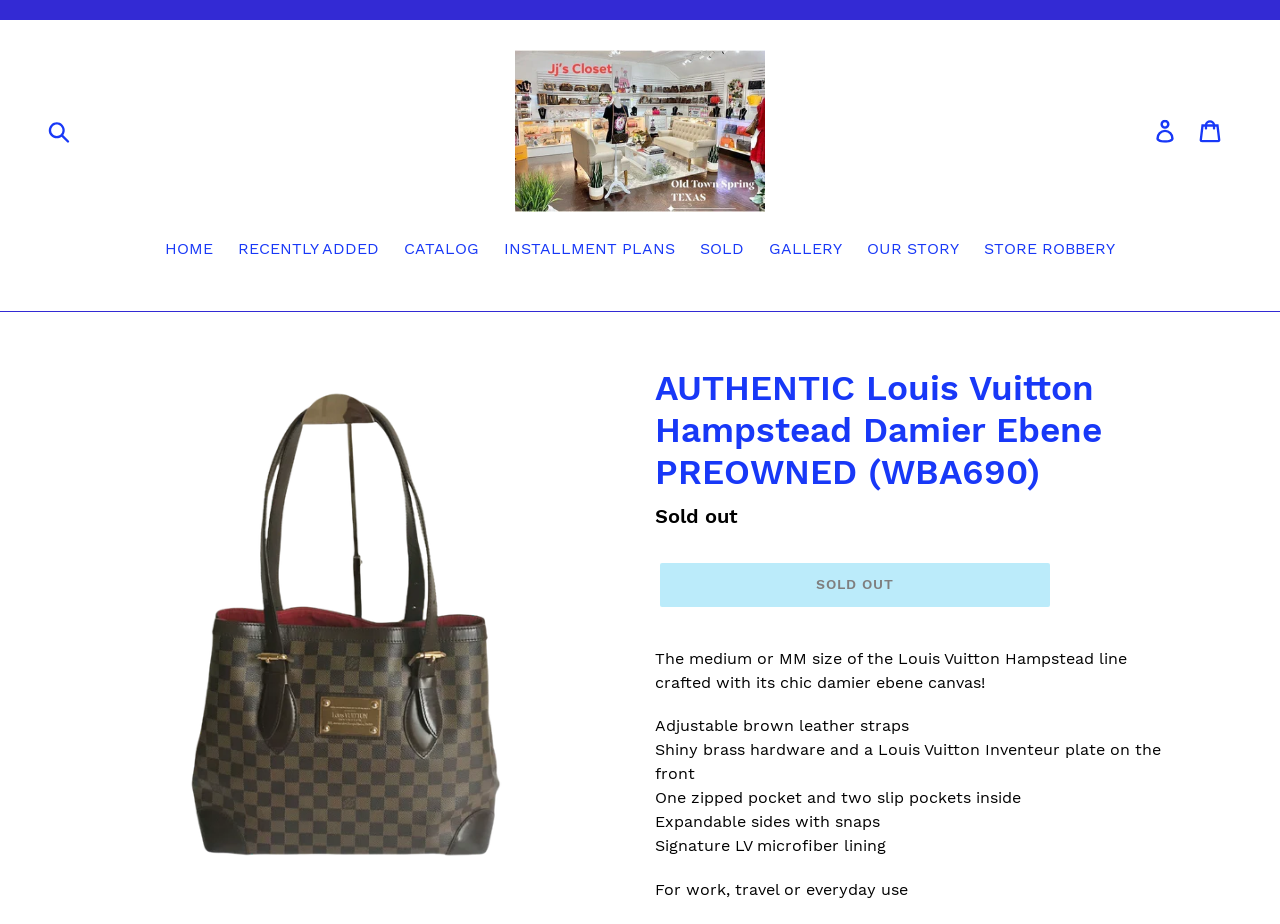What is the lining of the handbag made of?
Please provide an in-depth and detailed response to the question.

I determined the answer by reading the text description of the handbag, which mentions 'Signature LV microfiber lining'. This indicates that the lining of the handbag is made of LV microfiber.